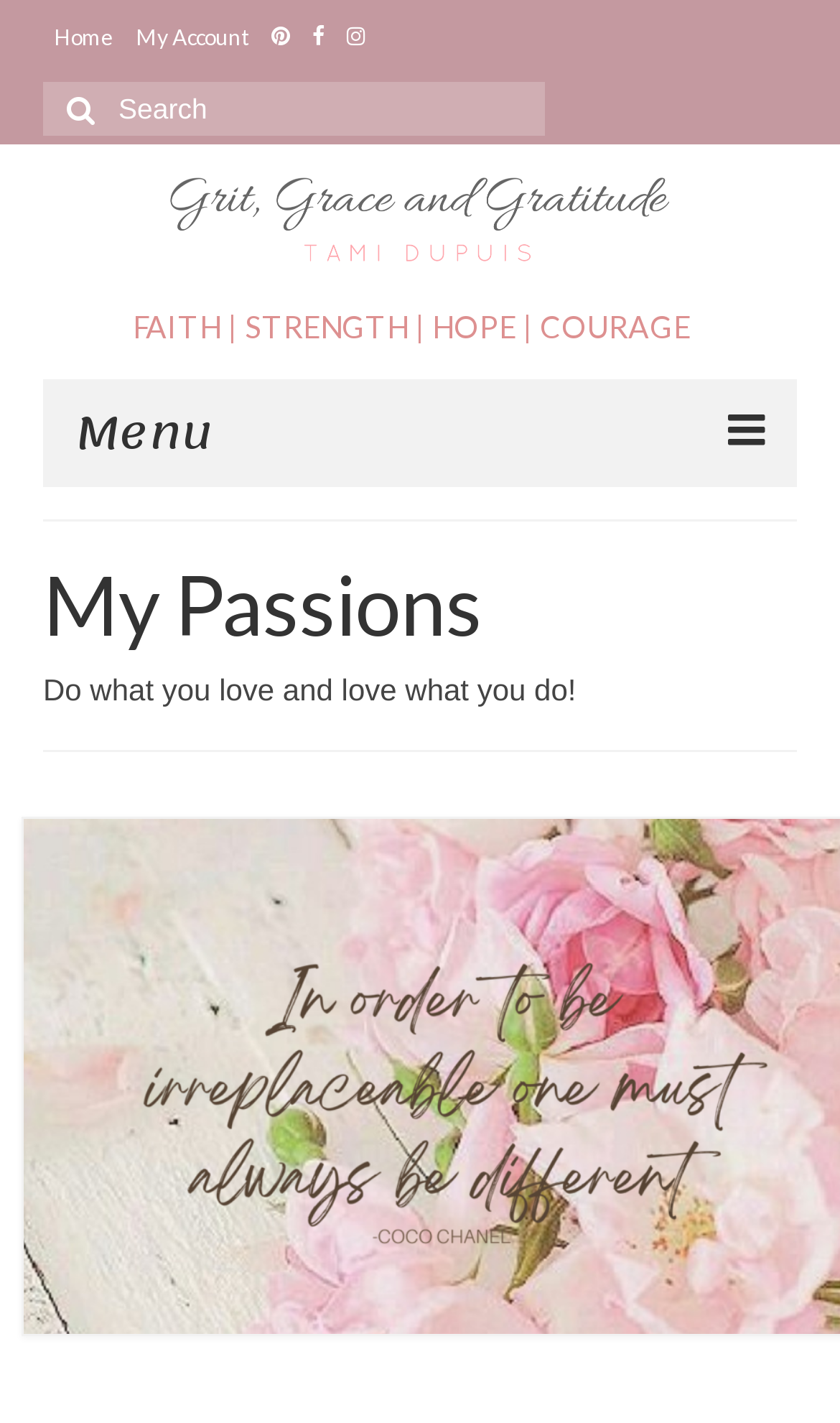Determine the bounding box coordinates of the region I should click to achieve the following instruction: "Search for something". Ensure the bounding box coordinates are four float numbers between 0 and 1, i.e., [left, top, right, bottom].

[0.051, 0.058, 0.649, 0.095]